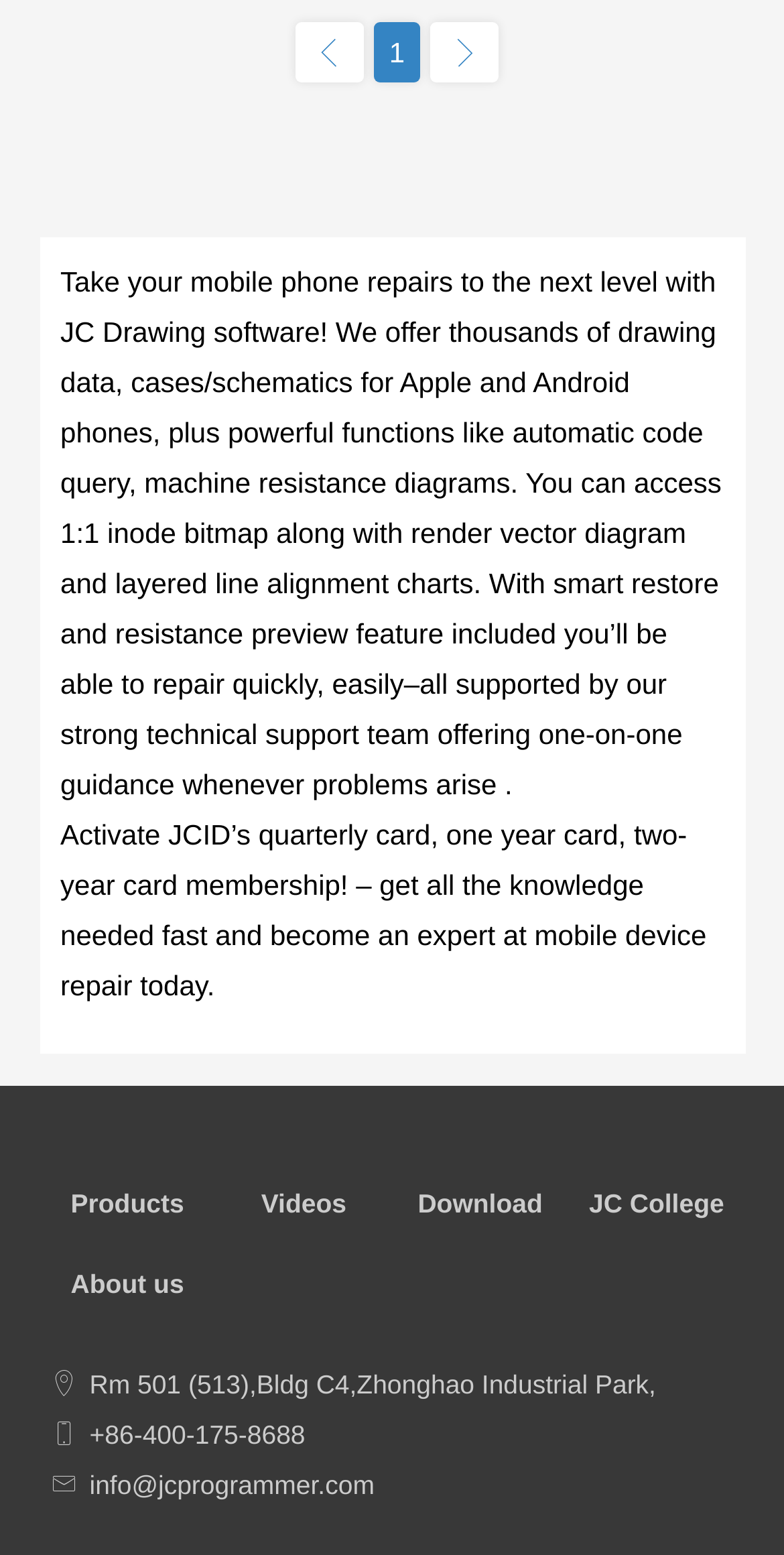What is the company's phone number? Analyze the screenshot and reply with just one word or a short phrase.

+86-400-175-8688